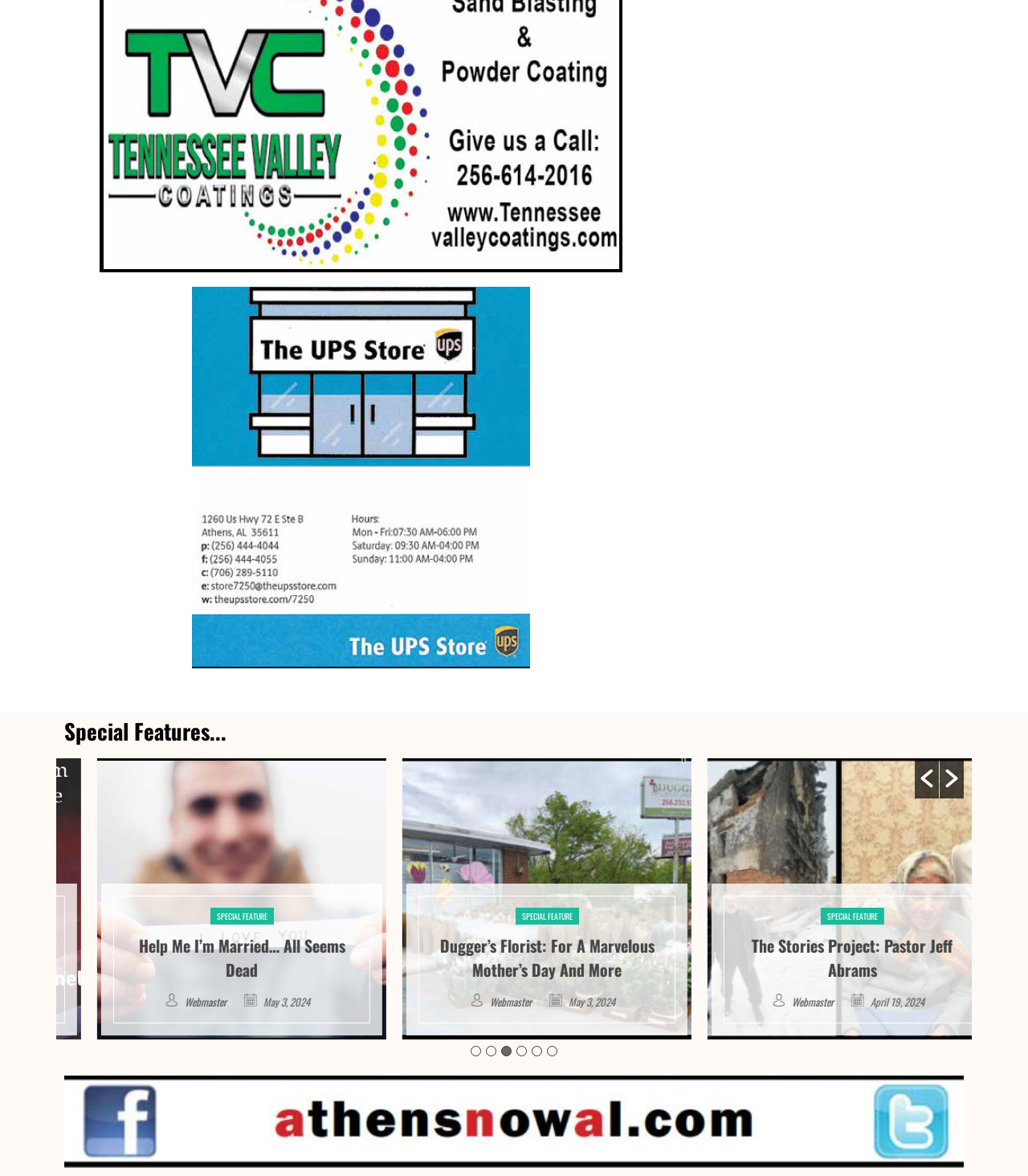Pinpoint the bounding box coordinates of the clickable area necessary to execute the following instruction: "Select the first option". The coordinates should be given as four float numbers between 0 and 1, namely [left, top, right, bottom].

[0.055, 0.645, 0.352, 0.884]